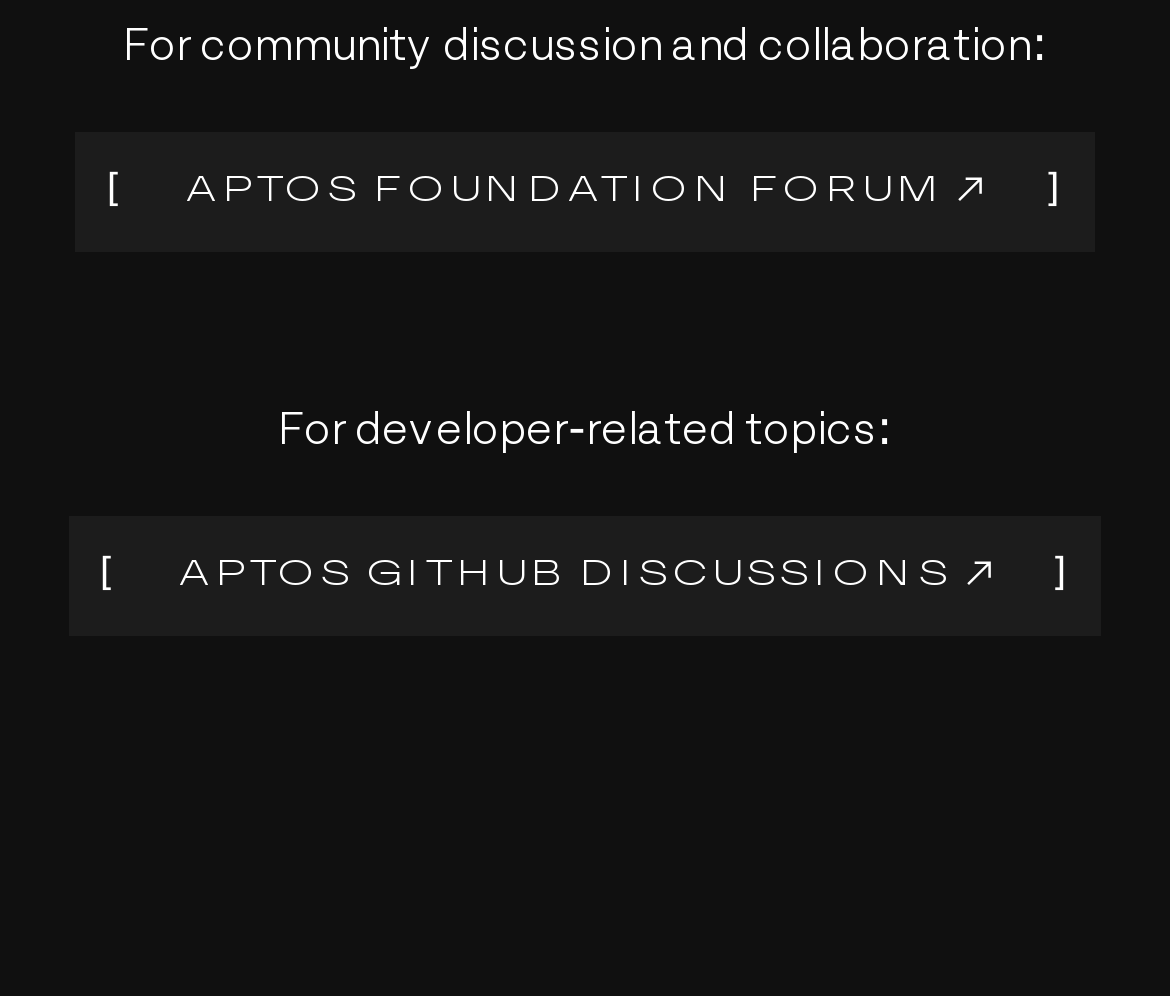Given the element description: "[Aptos Foundation Forum ]", predict the bounding box coordinates of this UI element. The coordinates must be four float numbers between 0 and 1, given as [left, top, right, bottom].

[0.065, 0.131, 0.935, 0.252]